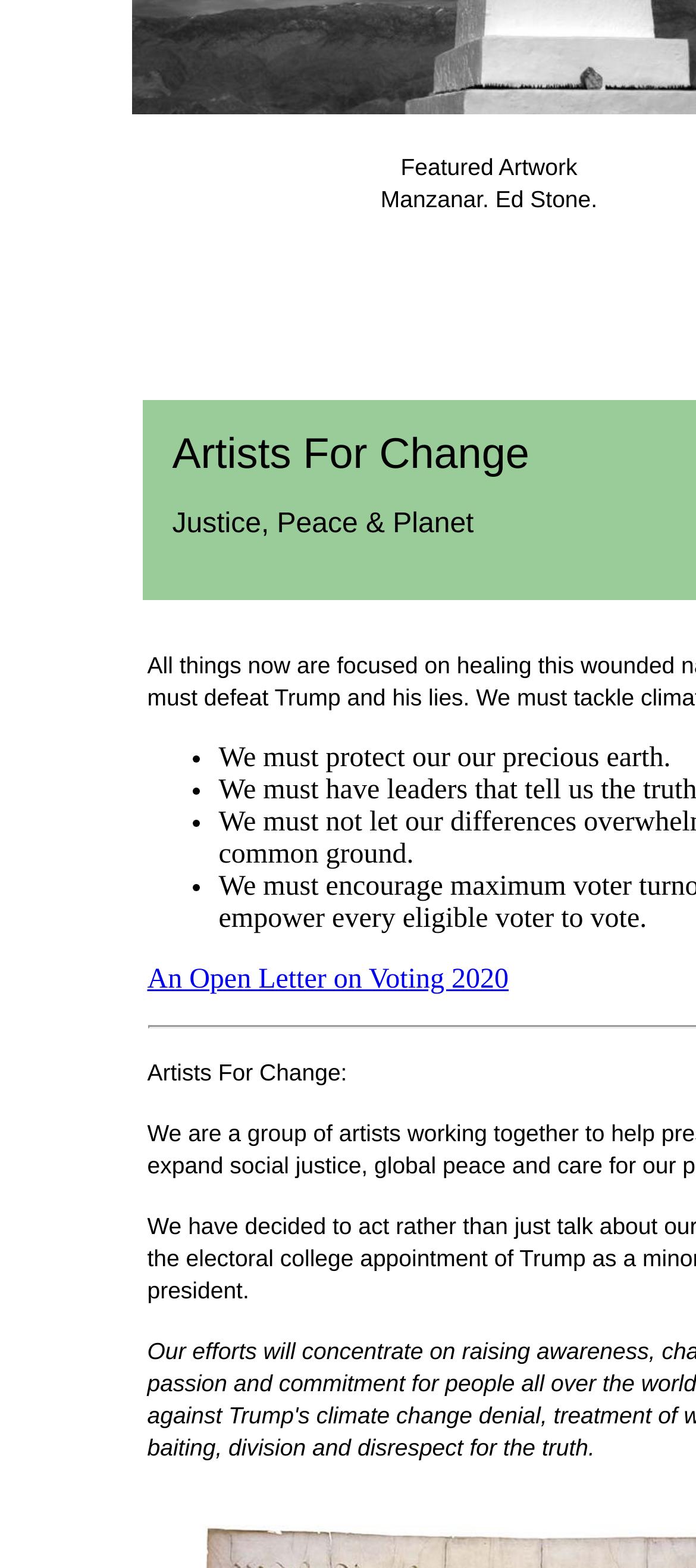Reply to the question below using a single word or brief phrase:
What is the first item in the list?

•